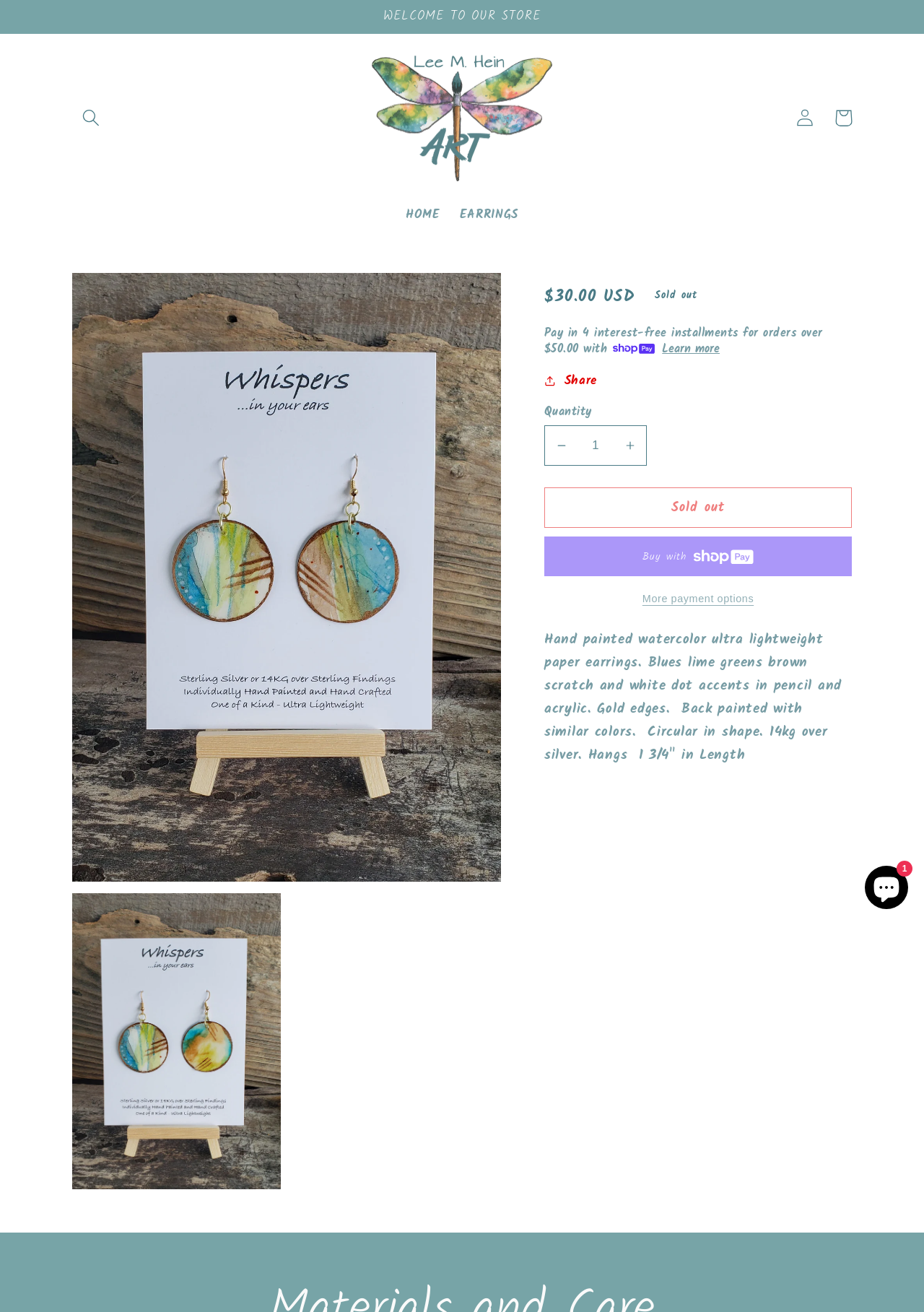Determine the bounding box coordinates of the UI element that matches the following description: "Skip to product information". The coordinates should be four float numbers between 0 and 1 in the format [left, top, right, bottom].

[0.077, 0.208, 0.191, 0.239]